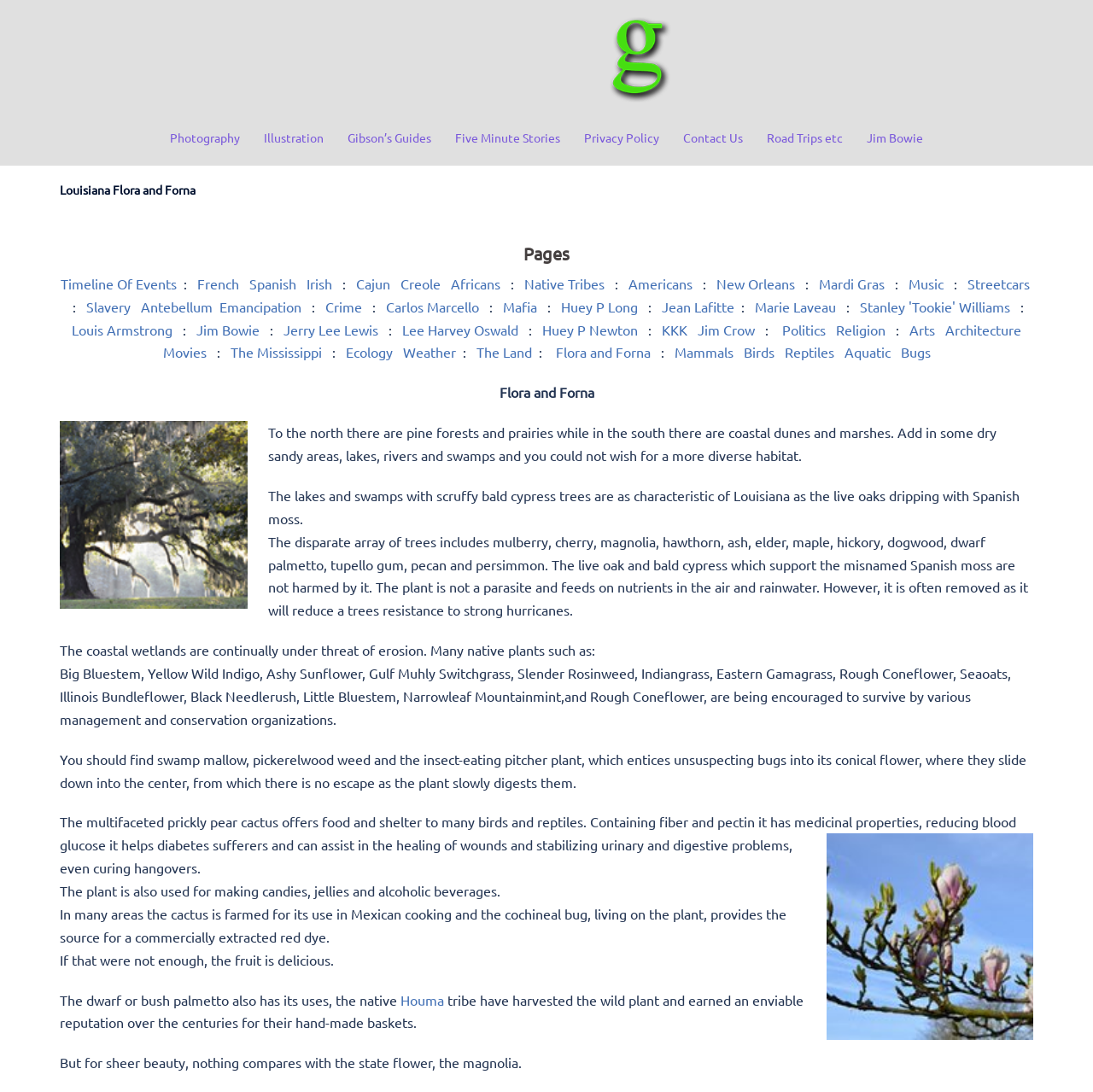Find the bounding box of the UI element described as follows: "Jerry Lee Lewis".

[0.259, 0.294, 0.346, 0.309]